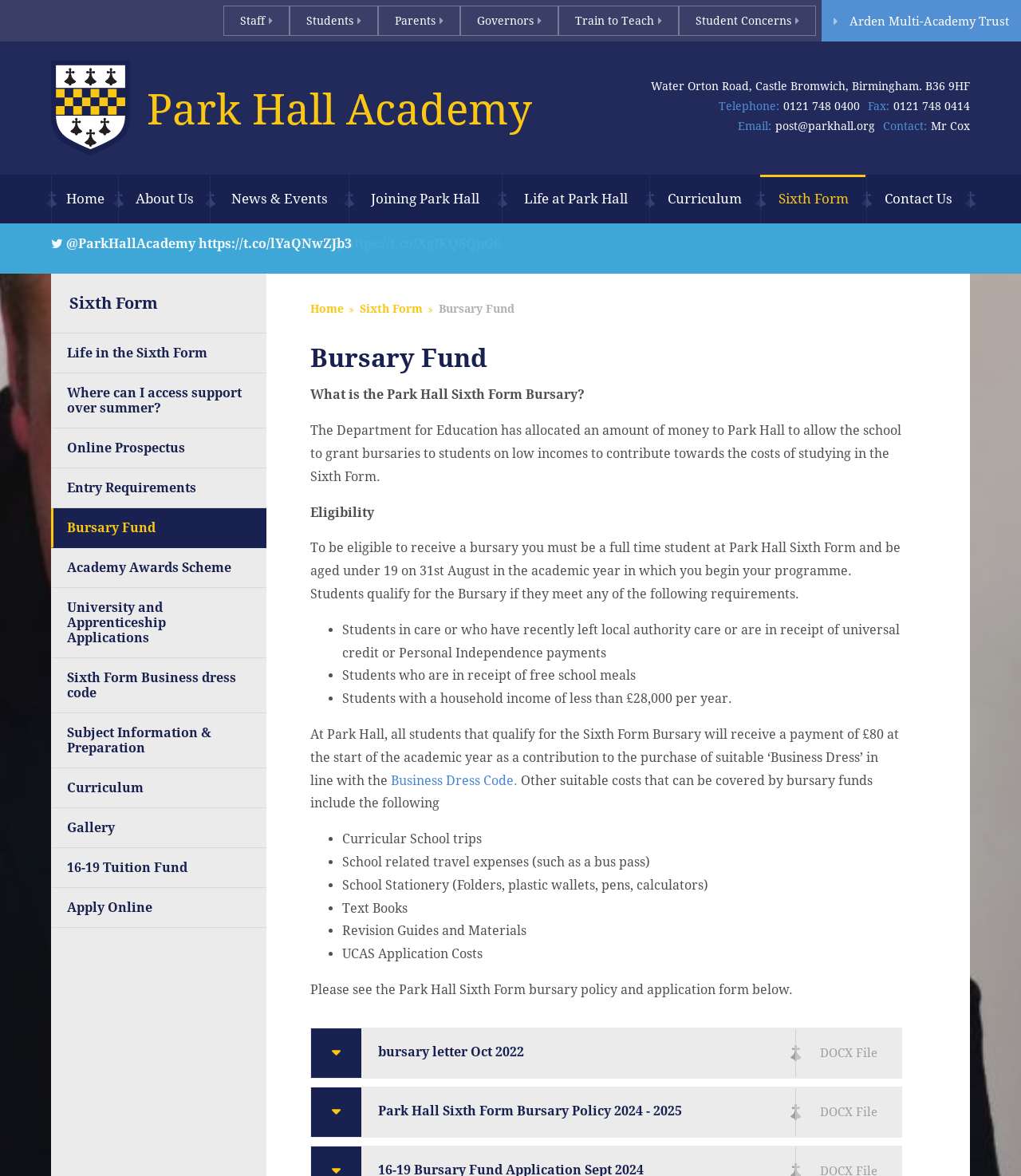Identify the bounding box coordinates of the element that should be clicked to fulfill this task: "Click on the 'Bursary Fund' link". The coordinates should be provided as four float numbers between 0 and 1, i.e., [left, top, right, bottom].

[0.43, 0.262, 0.504, 0.273]